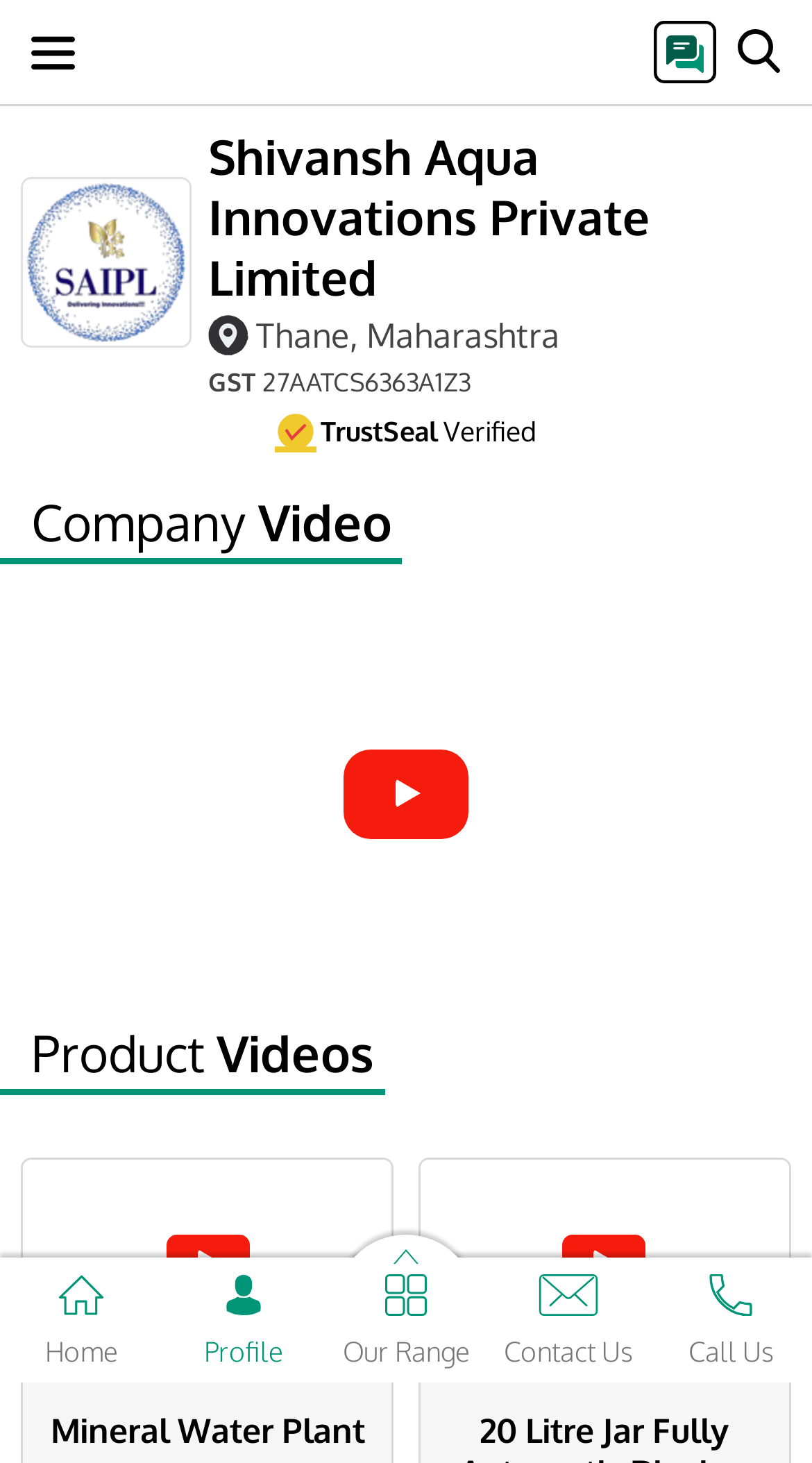Answer the question using only a single word or phrase: 
What is the company name?

Shivansh Aqua Innovations Private Limited